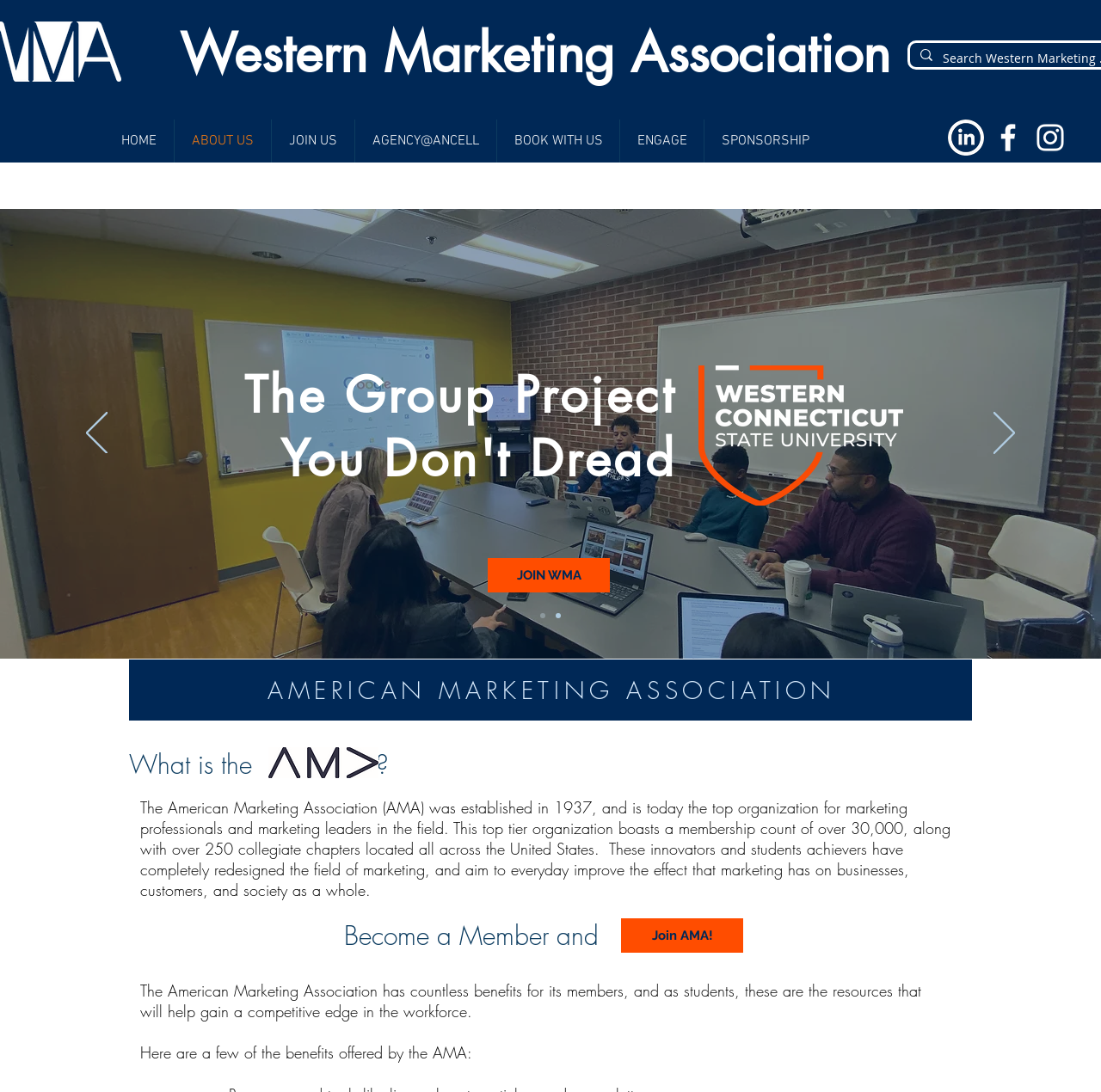Locate the bounding box coordinates of the clickable element to fulfill the following instruction: "Go to 'Awards and Recognition' page". Provide the coordinates as four float numbers between 0 and 1 in the format [left, top, right, bottom].

[0.117, 0.133, 0.883, 0.151]